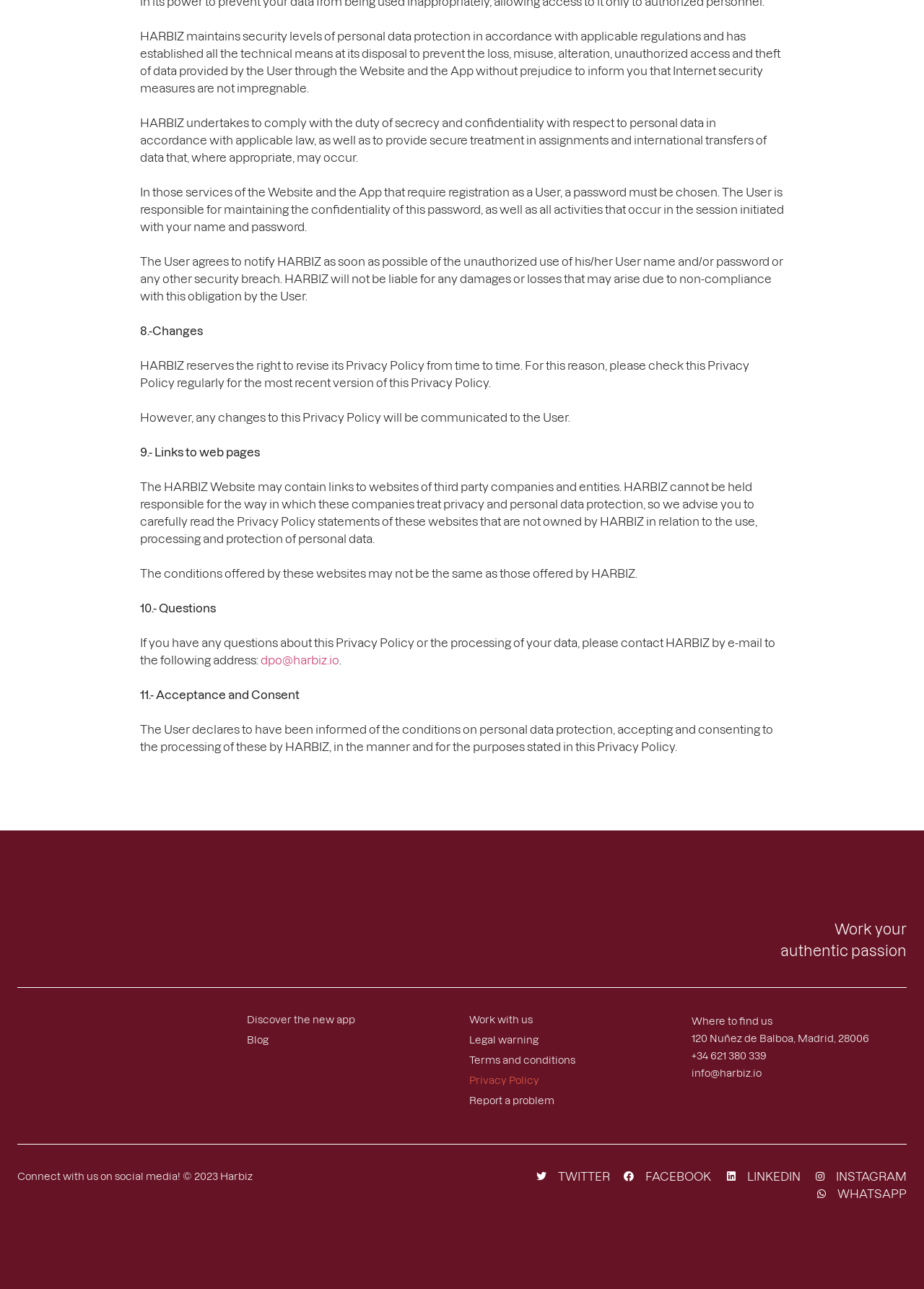Provide a one-word or short-phrase response to the question:
How can users contact HARBIZ with questions about the Privacy Policy?

By email